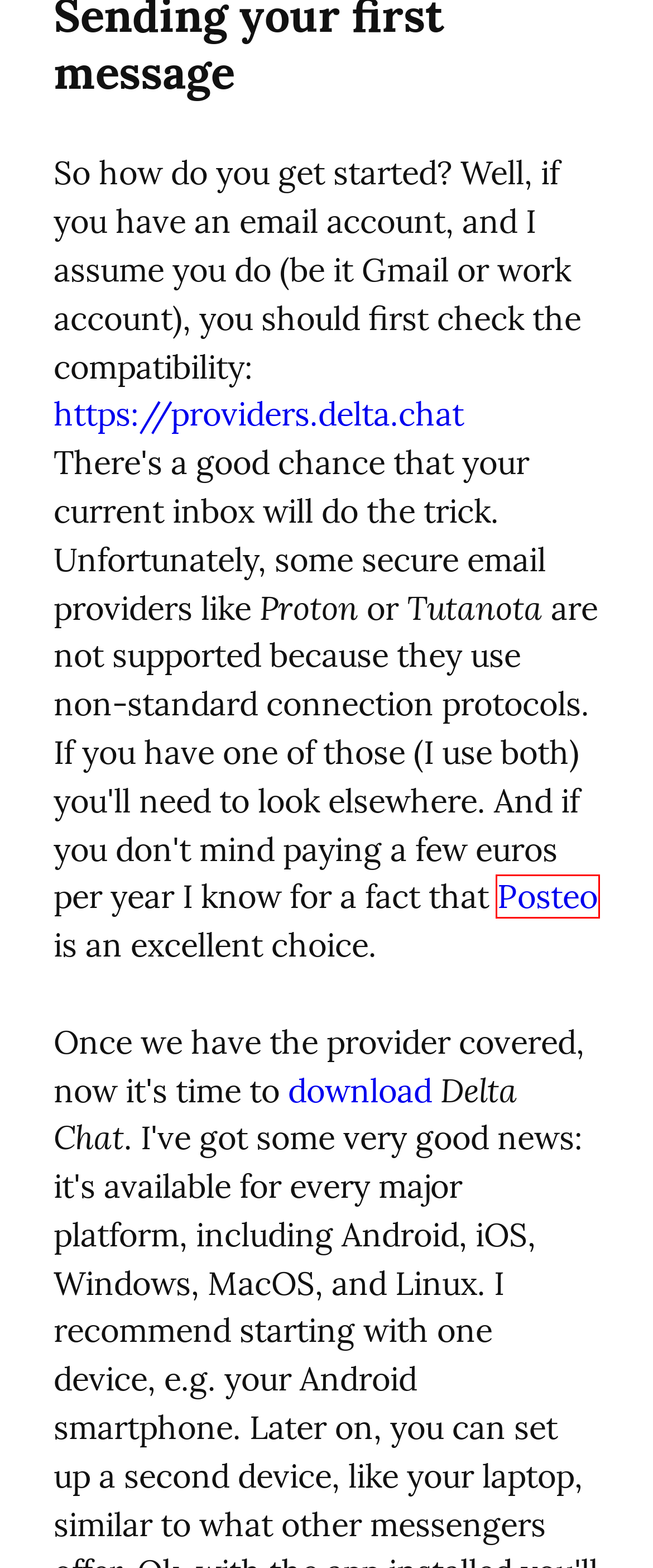Examine the screenshot of the webpage, which has a red bounding box around a UI element. Select the webpage description that best fits the new webpage after the element inside the red bounding box is clicked. Here are the choices:
A. webxdc - web apps shared in a chat
B. Get Delta Chat - Delta Chat
C. WriteFreely
D. The e-mail messenger - Delta Chat
E. Email Provider Overview
F. Contact — Privacy Matters
G. FAQ - Delta Chat
H. Email green, secure, simple and ad-free - posteo.de -

H